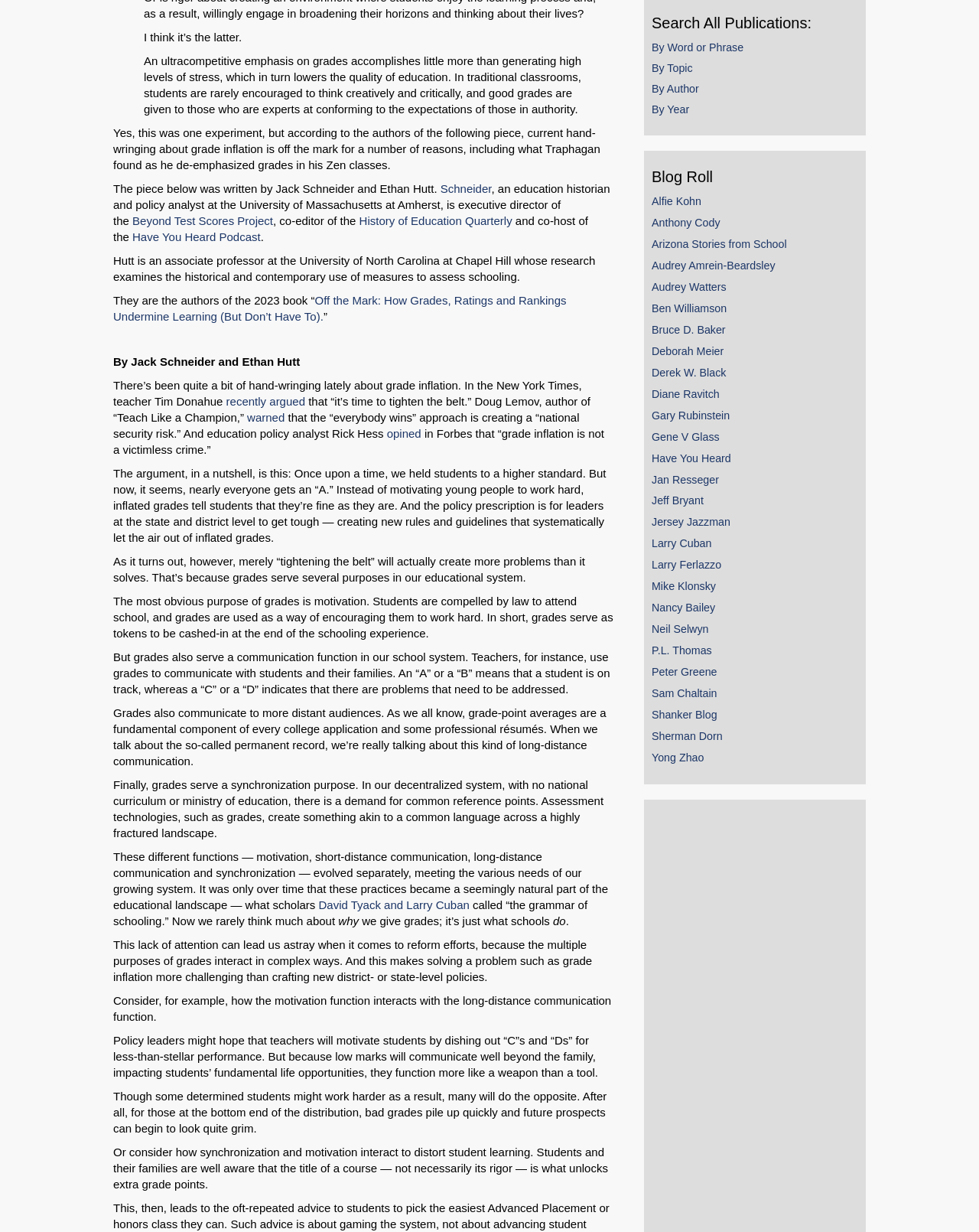Identify the bounding box for the UI element that is described as follows: "".

None